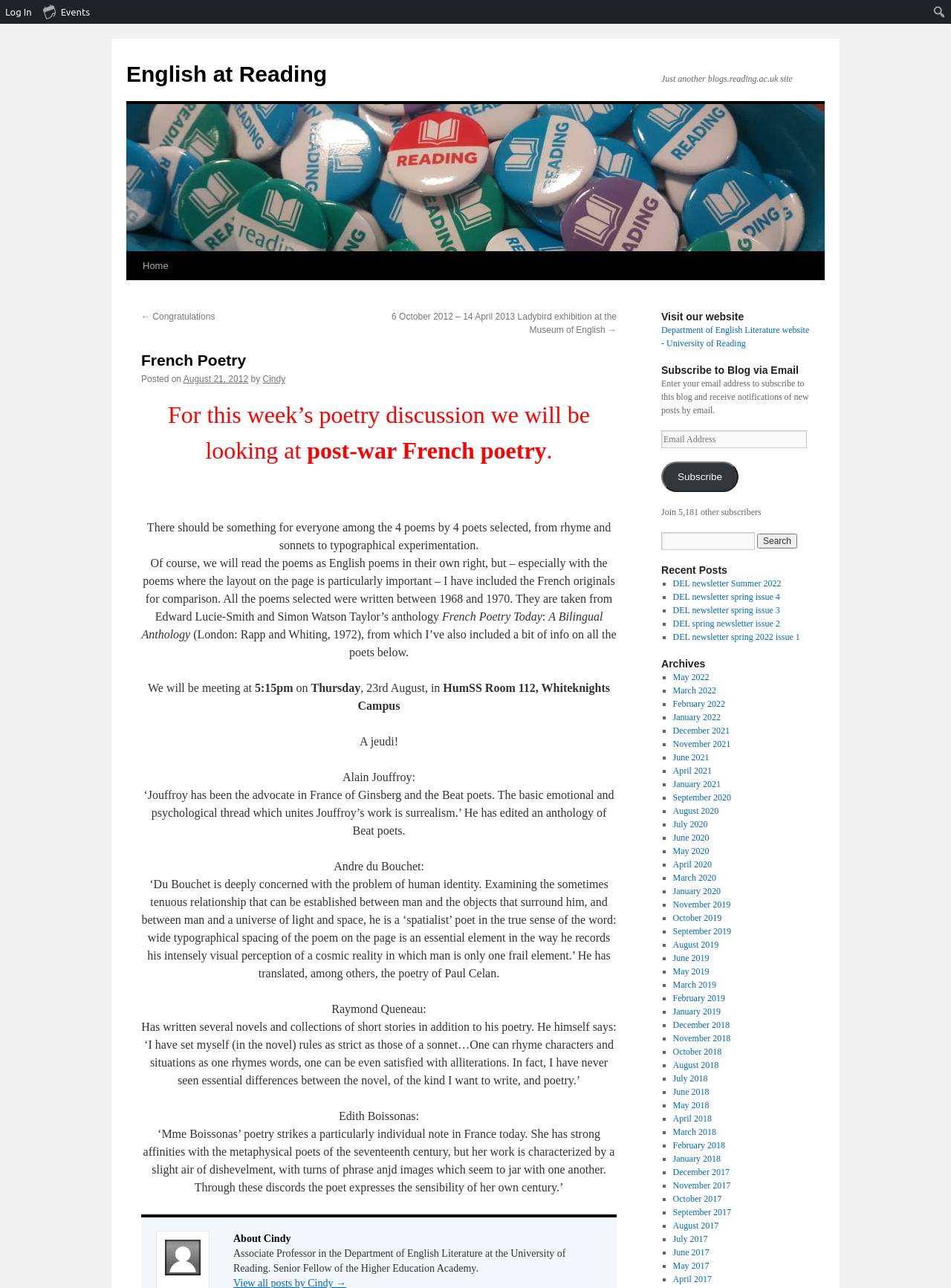Give a complete and precise description of the webpage's appearance.

This webpage is about a poetry discussion on post-war French poetry. At the top, there is a navigation menu with links to "Log In", "Events", and a search bar. Below the navigation menu, there is a header section with a link to "English at Reading" and an image of the same name. 

To the right of the header section, there is a sidebar with links to "Home", "← Congratulations", and "6 October 2012 – 14 April 2013 Ladybird exhibition at the Museum of English →". Below these links, there is a heading "French Poetry" followed by a paragraph of text discussing the poetry discussion. 

The main content of the webpage is divided into sections. The first section discusses the poetry discussion, including the date, time, and location of the meeting. The second section provides information about the poets and their works, including Alain Jouffroy, Andre du Bouchet, Raymond Queneau, and Edith Boissonas. 

To the right of the main content, there is a sidebar with various links and sections, including "About Cindy", "Visit our website", "Subscribe to Blog via Email", "Recent Posts", and "Archives". The "Recent Posts" section lists several recent blog posts, and the "Archives" section lists links to blog posts from different months.